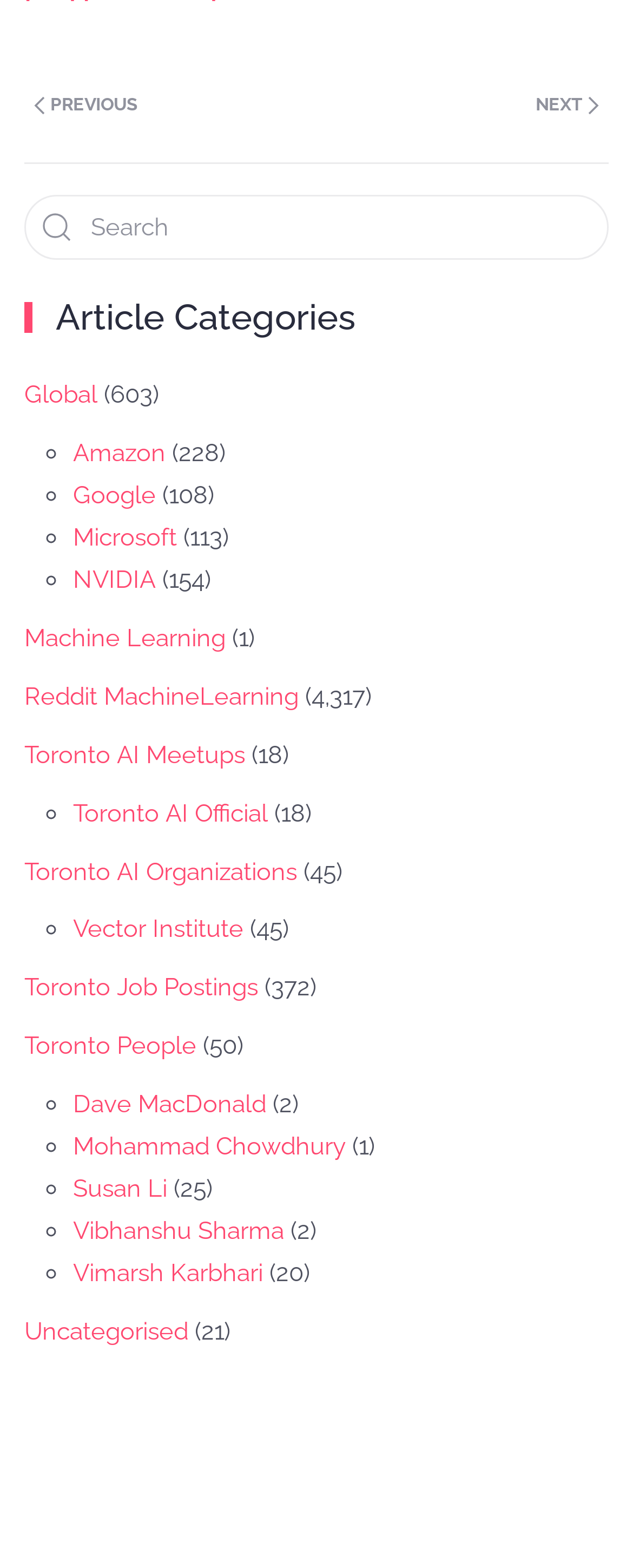How many articles are there in the 'Uncategorised' category?
Please ensure your answer to the question is detailed and covers all necessary aspects.

I looked at the link 'Uncategorised' under the 'Article Categories' heading and found the number '21' next to it, which indicates the number of articles in the 'Uncategorised' category.